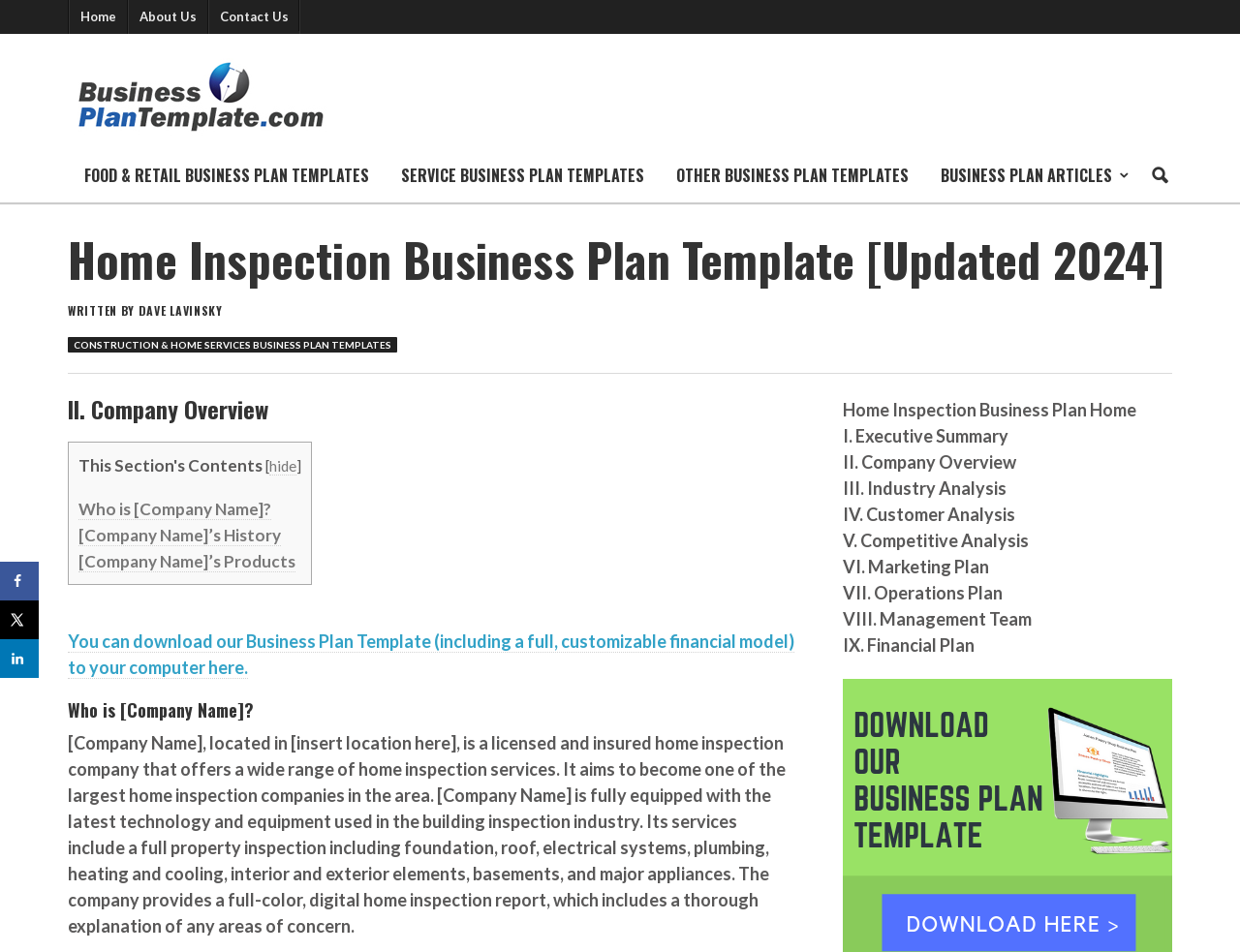Please identify the bounding box coordinates of the element's region that should be clicked to execute the following instruction: "Download the Business Plan Template". The bounding box coordinates must be four float numbers between 0 and 1, i.e., [left, top, right, bottom].

[0.055, 0.662, 0.641, 0.713]